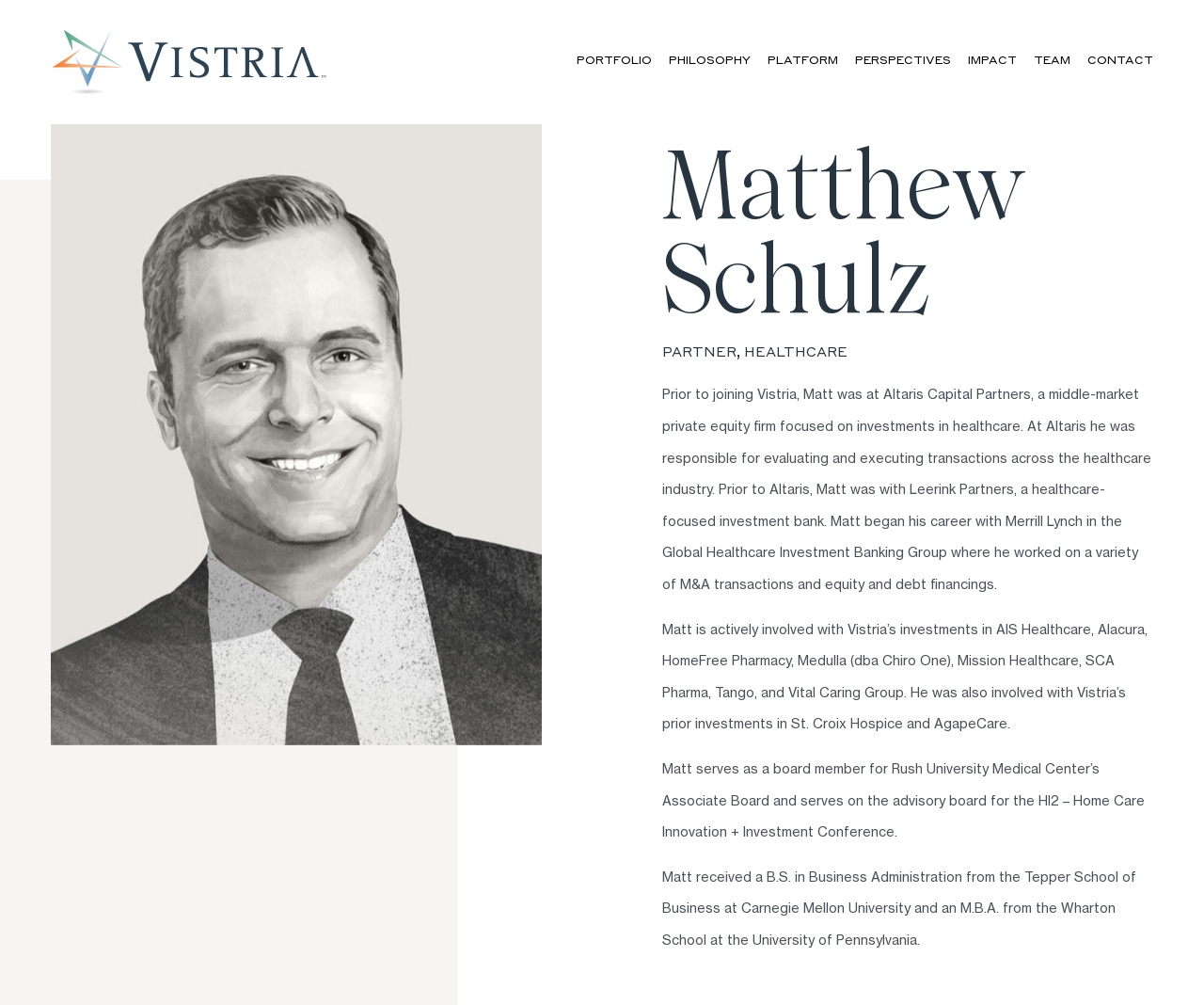Given the element description "Portfolio", identify the bounding box of the corresponding UI element.

[0.479, 0.052, 0.541, 0.072]